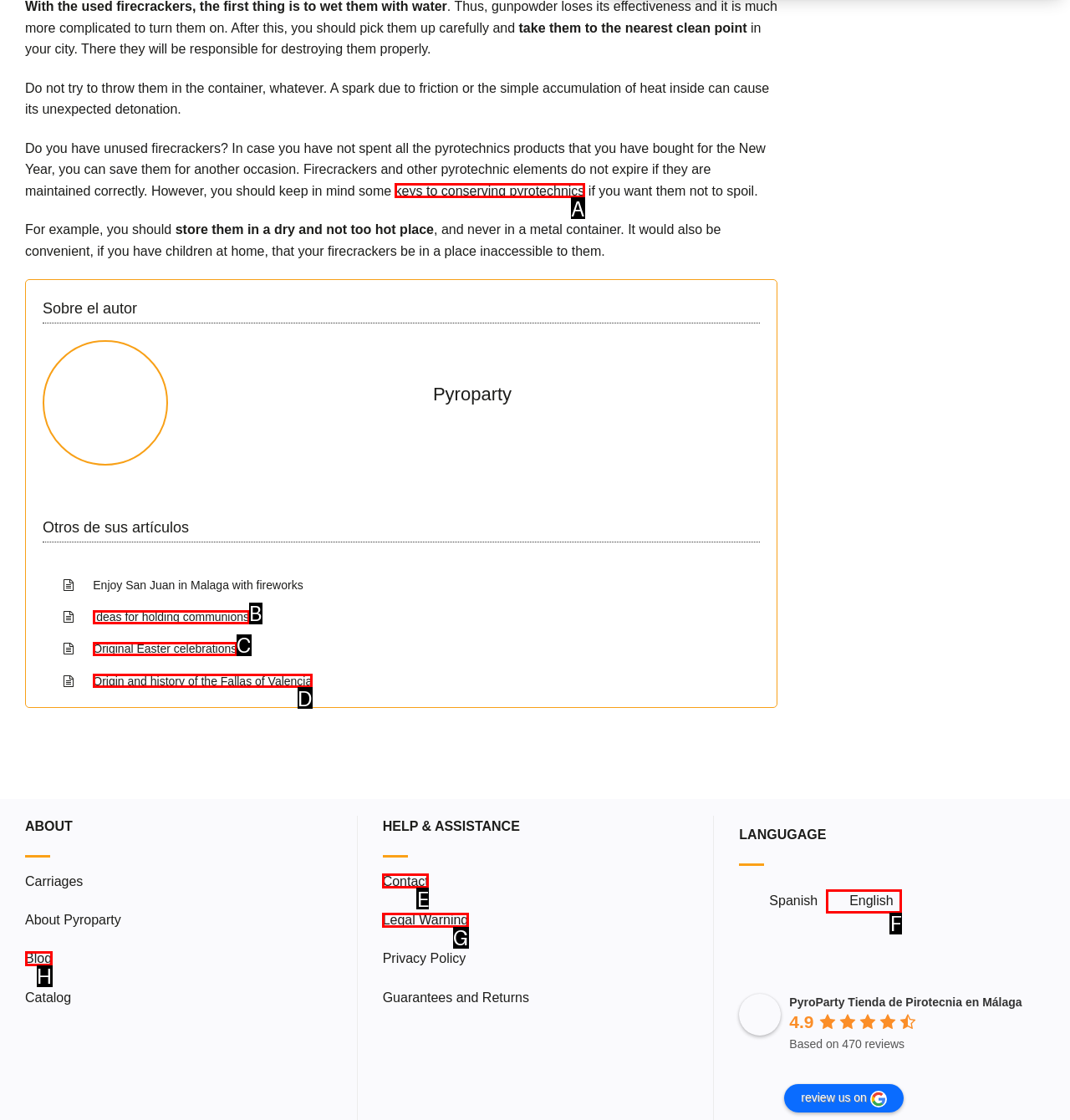Match the option to the description: Ideas for holding communions
State the letter of the correct option from the available choices.

B